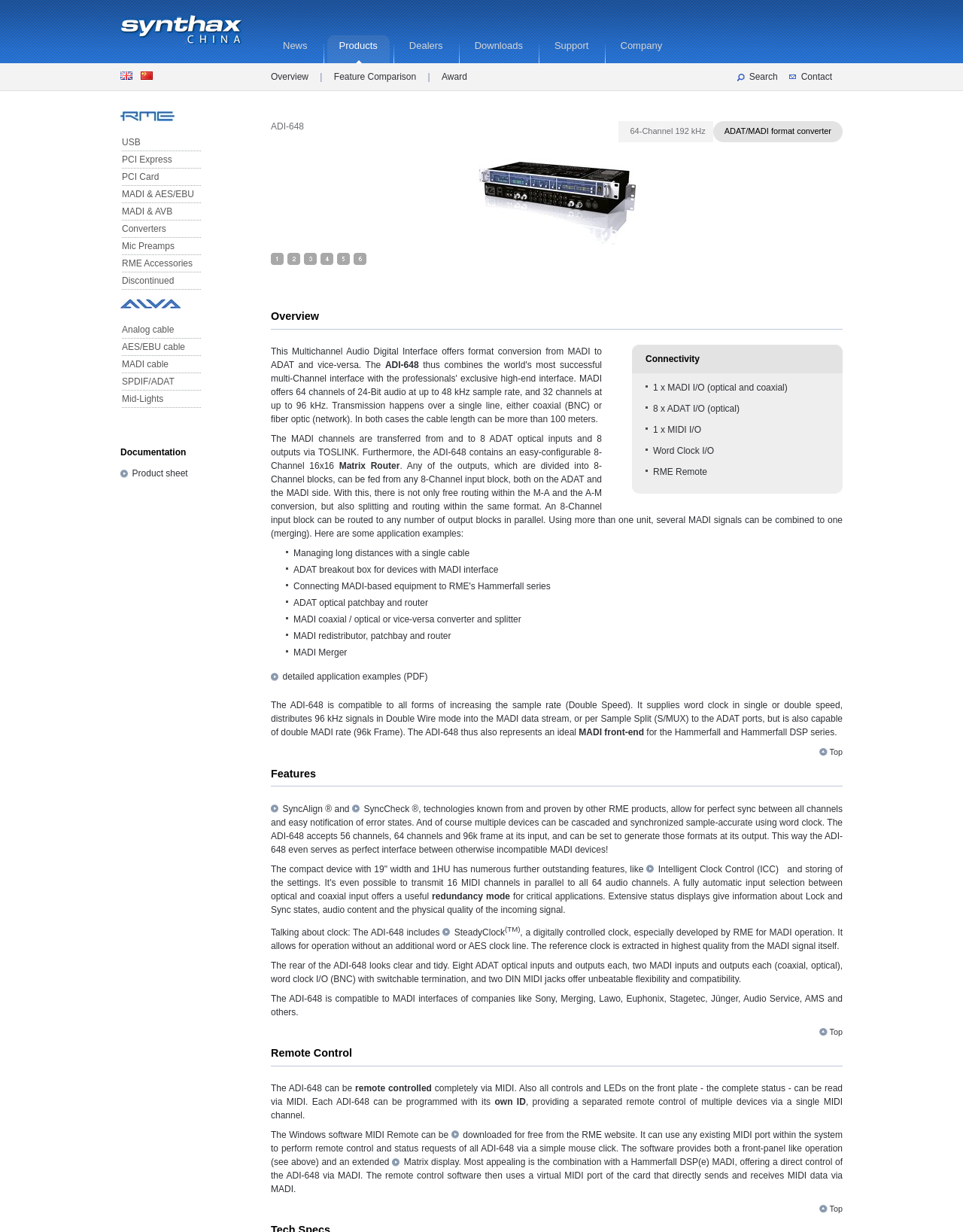Please analyze the image and give a detailed answer to the question:
What is the purpose of the ADI-648 product?

The purpose is obtained from the static text 'This Multichannel Audio Digital Interface offers format conversion from MADI to ADAT and vice-versa.' which describes the functionality of the product.